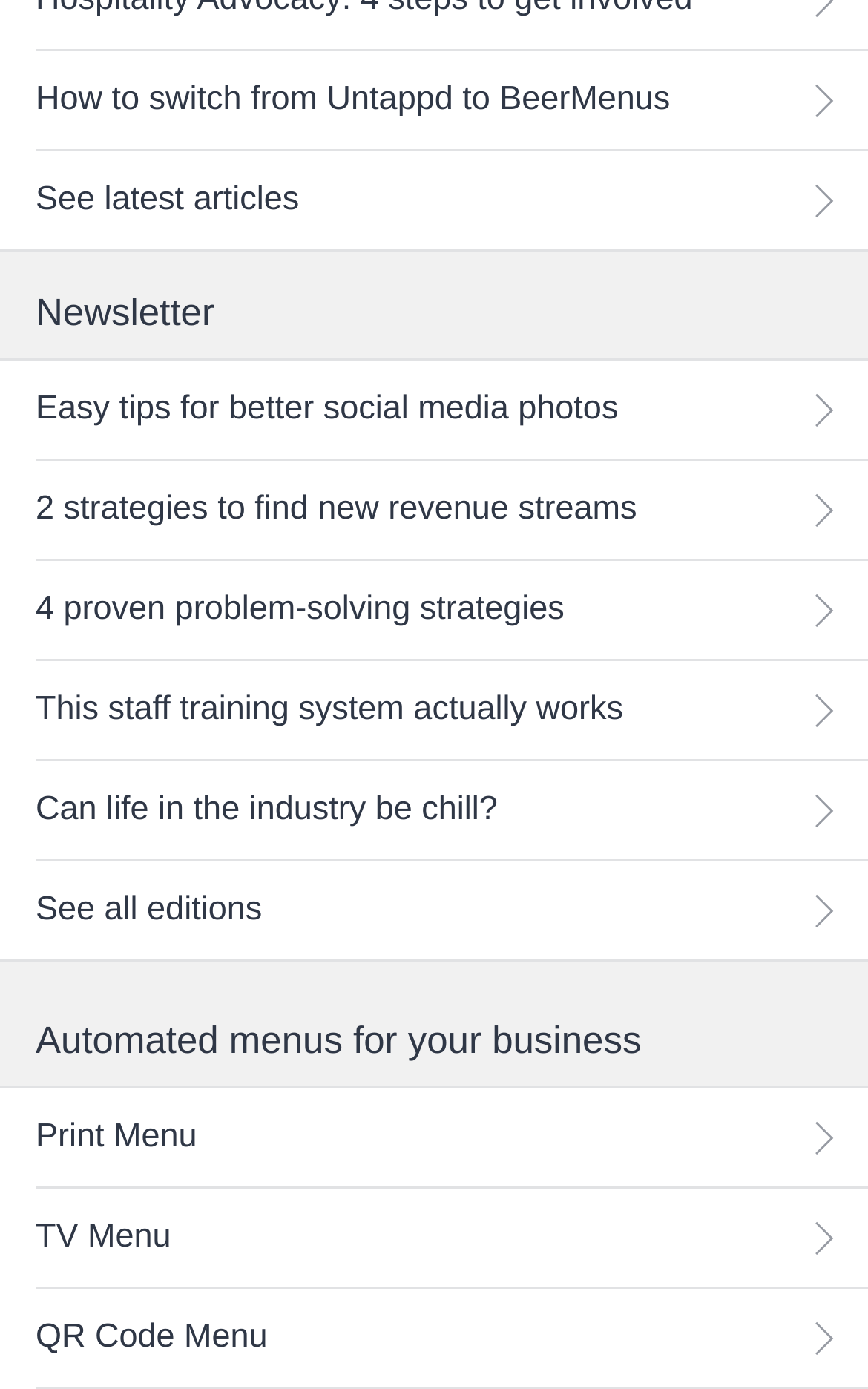How many types of menus are available for businesses?
Using the image as a reference, give an elaborate response to the question.

I looked at the links under the 'Automated menus for your business' heading and found that there are three types of menus available: 'Print Menu', 'TV Menu', and 'QR Code Menu'.